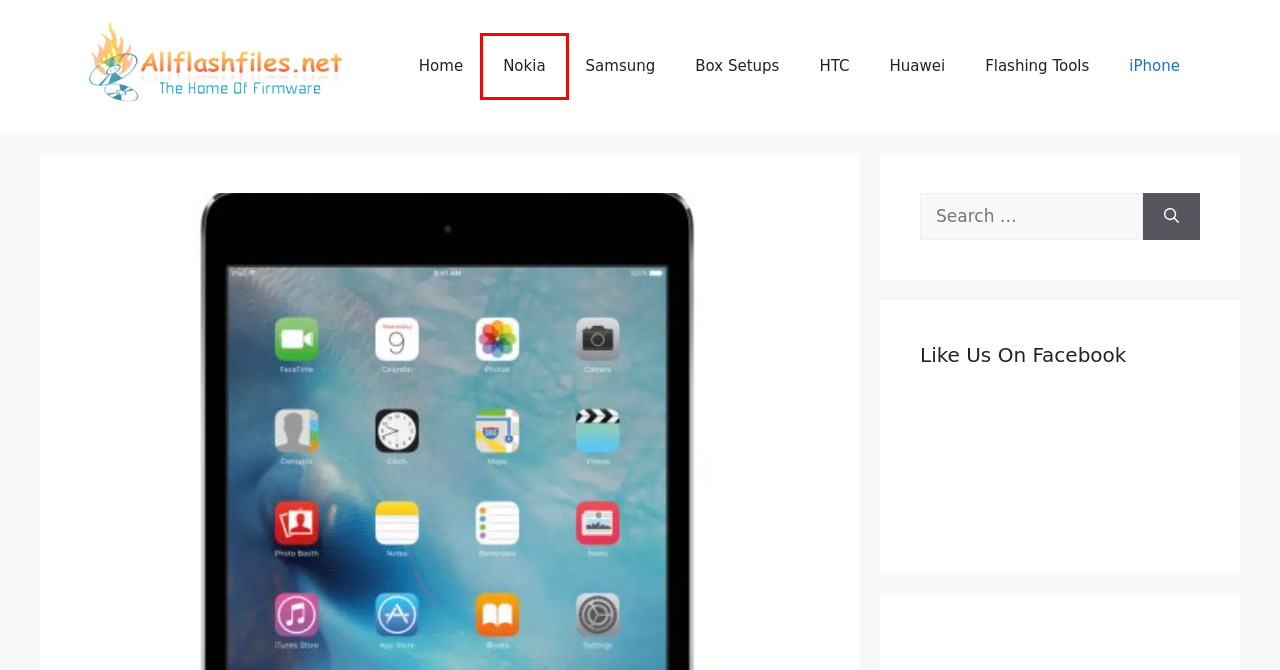Inspect the screenshot of a webpage with a red rectangle bounding box. Identify the webpage description that best corresponds to the new webpage after clicking the element inside the bounding box. Here are the candidates:
A. Samsung – AllFlashFiles.net
B. Huawei – AllFlashFiles.net
C. AllFlashFiles.net – Mobile flash files & computer software download
D. iPhone – AllFlashFiles.net
E. Flashing Tools – AllFlashFiles.net
F. HTC – AllFlashFiles.net
G. Box Setups – AllFlashFiles.net
H. Nokia – AllFlashFiles.net

H